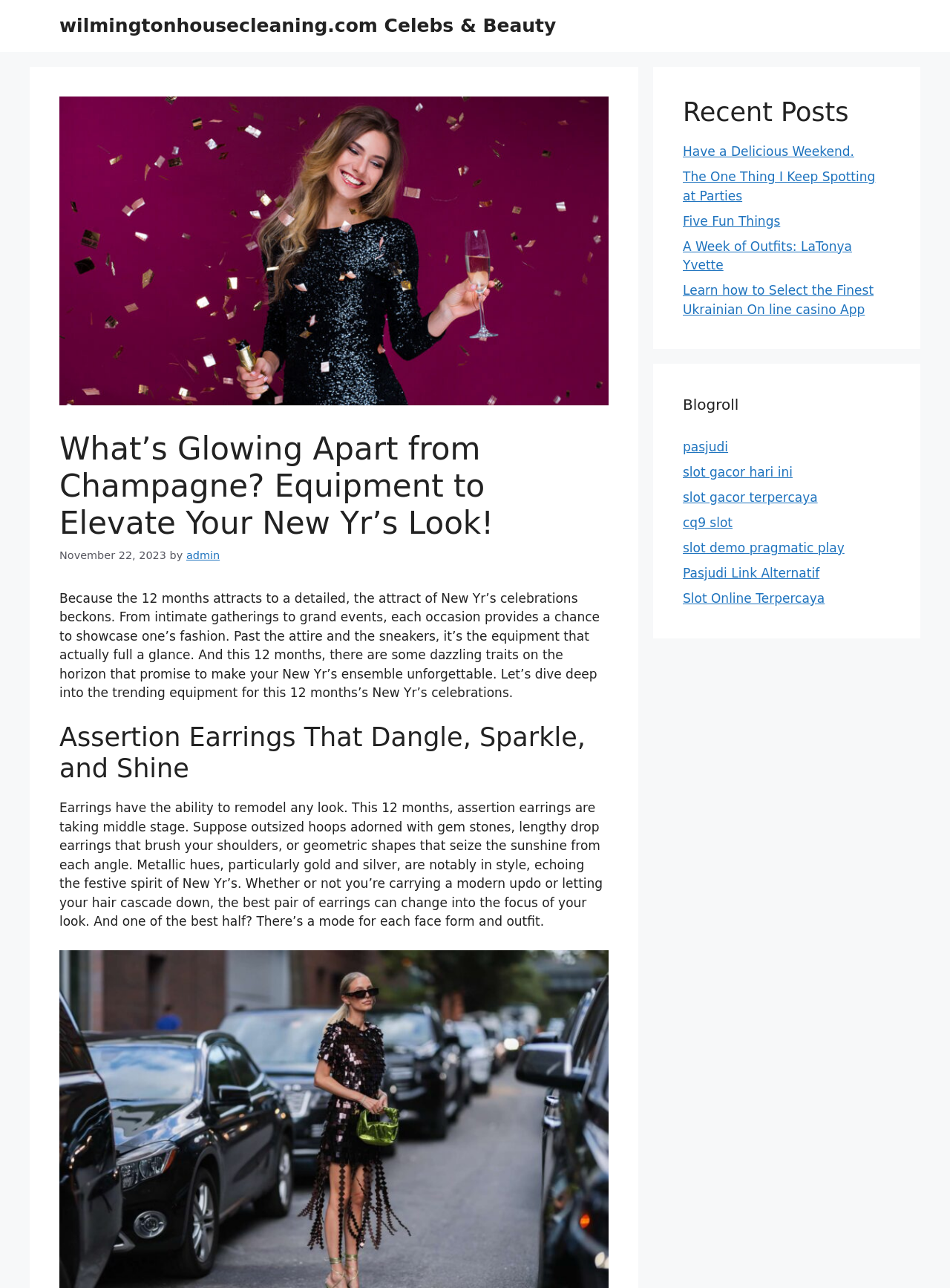Identify the bounding box coordinates of the region that should be clicked to execute the following instruction: "Visit the Pasjudi website".

[0.719, 0.341, 0.766, 0.353]